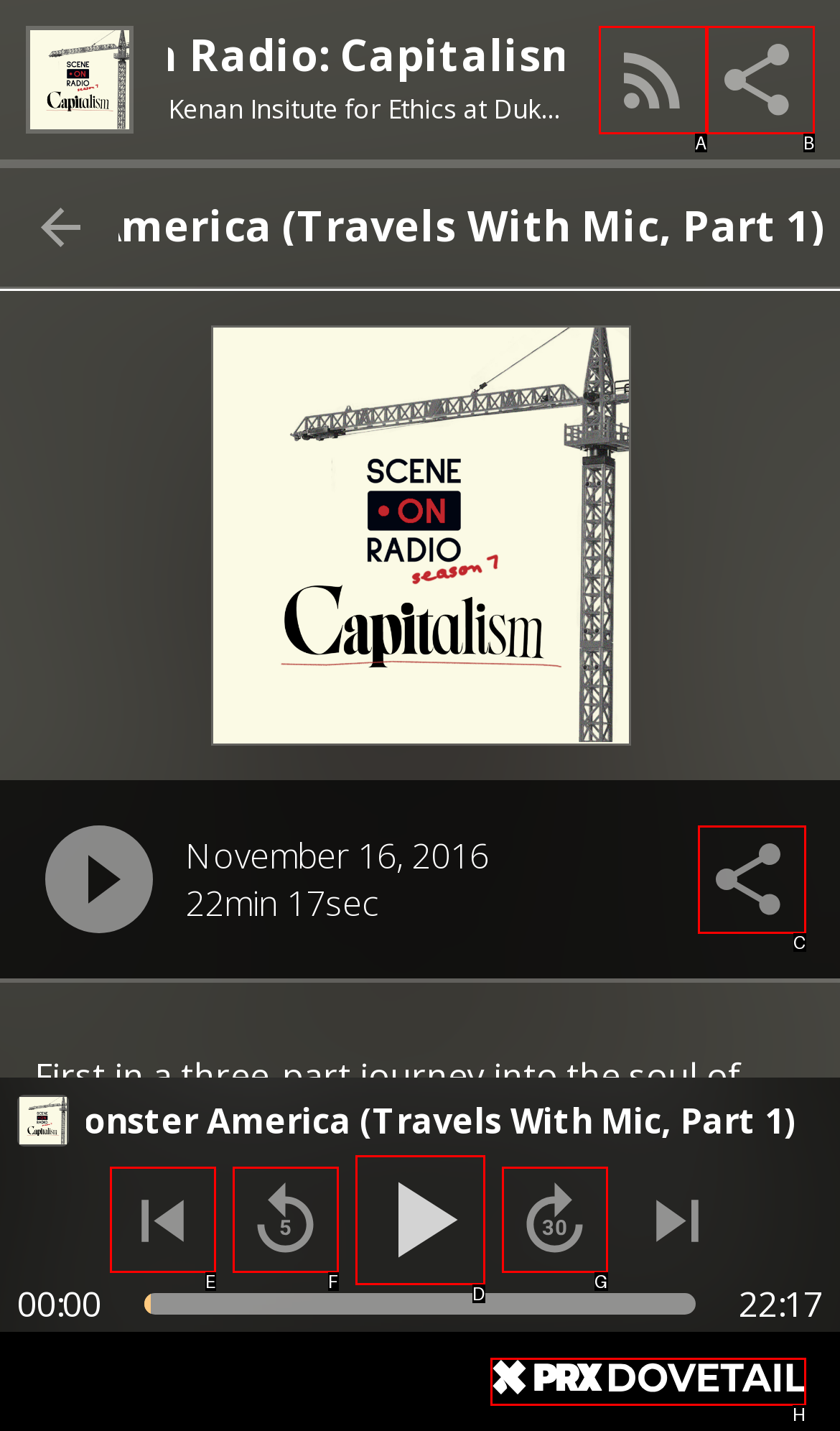Based on the description: title="Replay Last 5 Seconds", identify the matching lettered UI element.
Answer by indicating the letter from the choices.

F